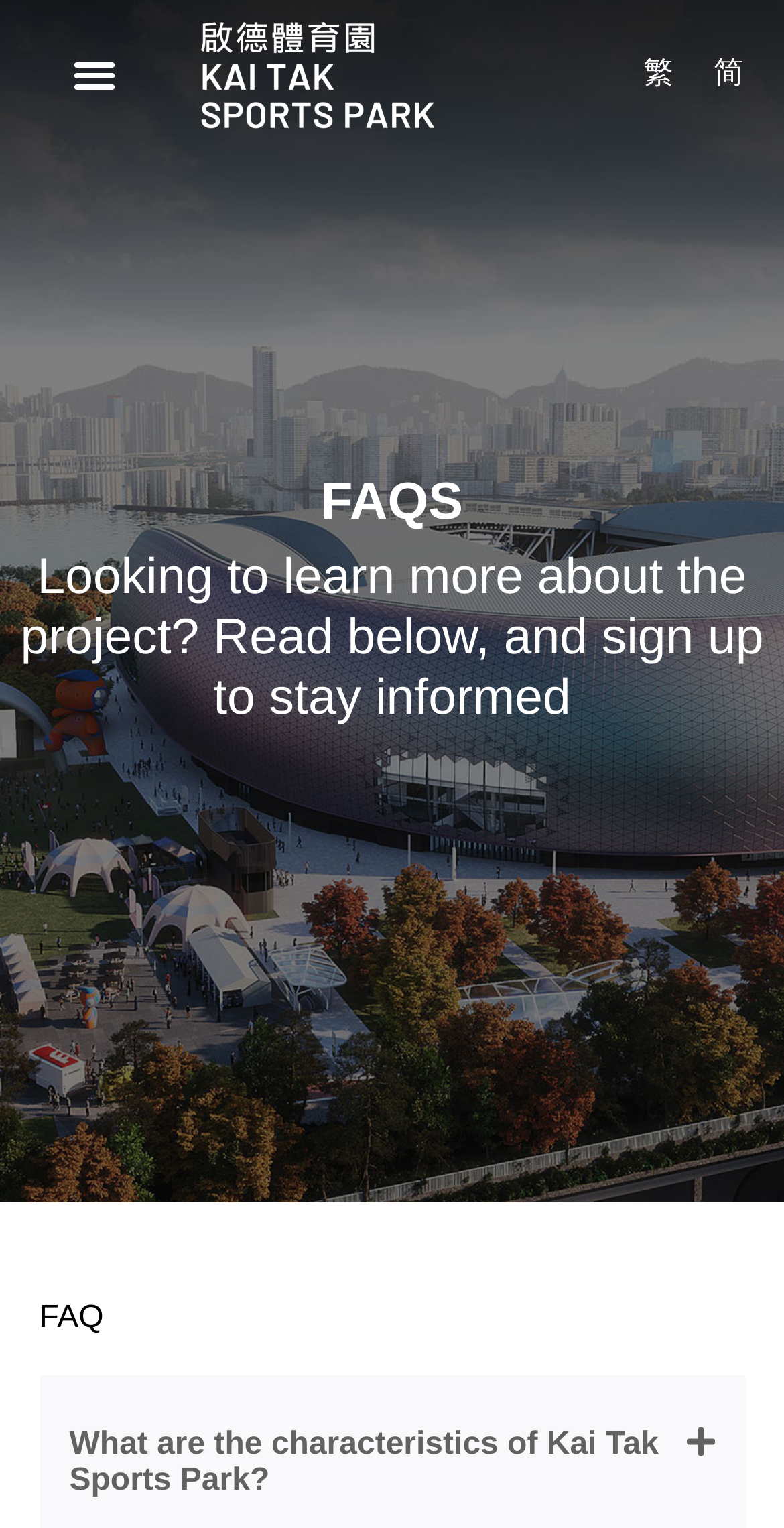Give a concise answer using only one word or phrase for this question:
How many links are on the top row?

3